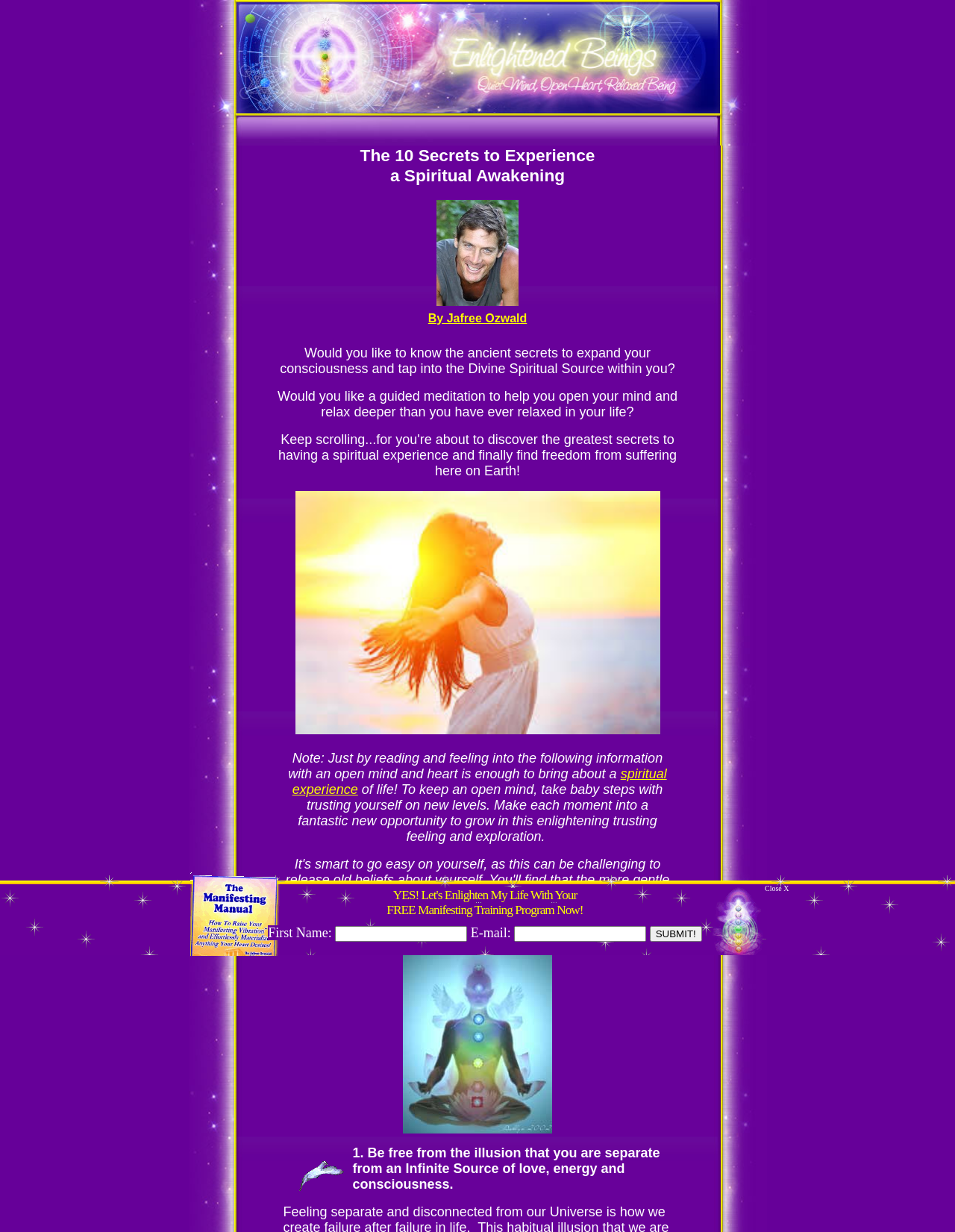How many images are there on the webpage?
Using the image as a reference, answer the question with a short word or phrase.

4